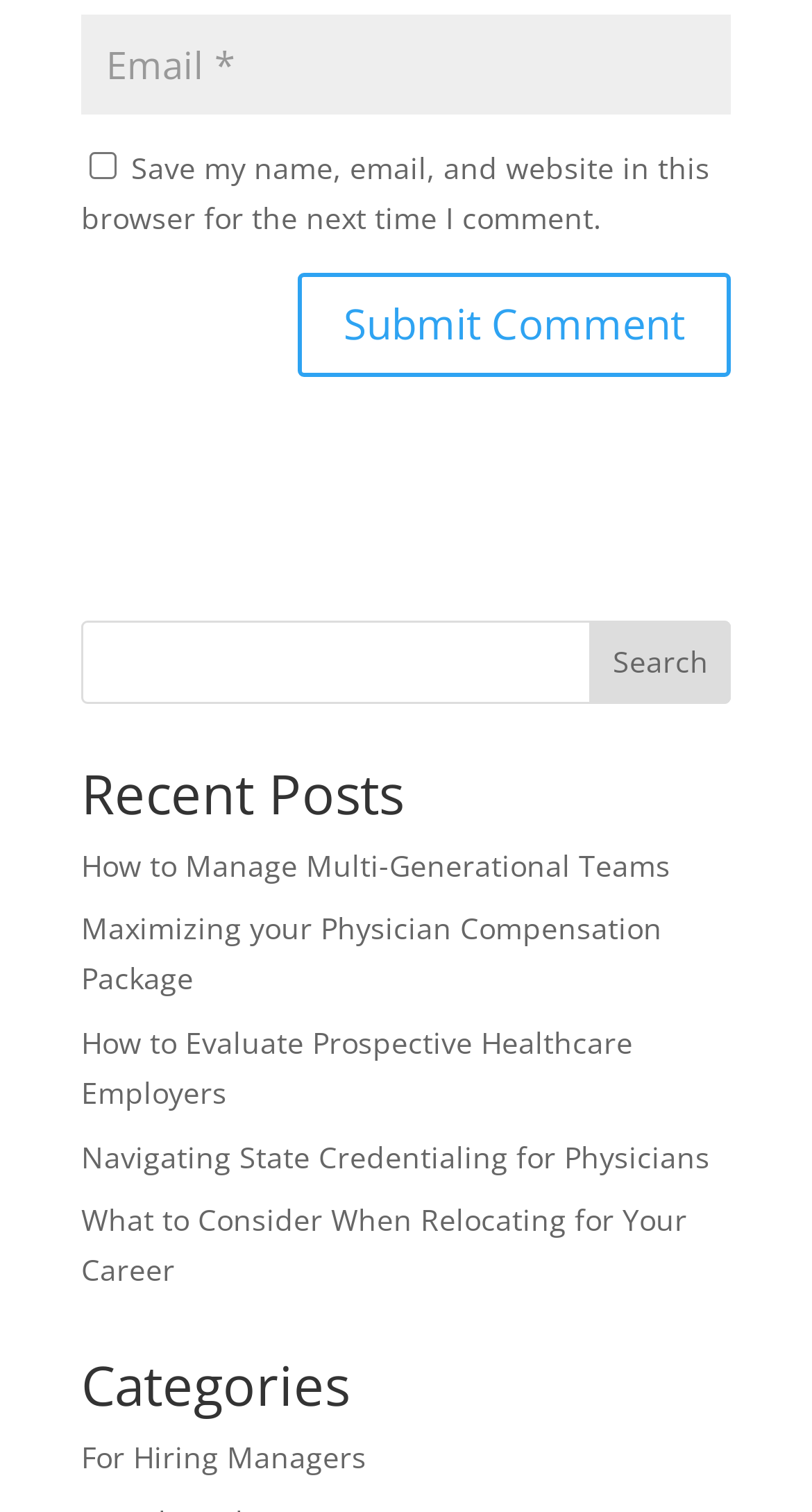How many links are under 'Recent Posts'?
Look at the image and respond with a one-word or short-phrase answer.

5